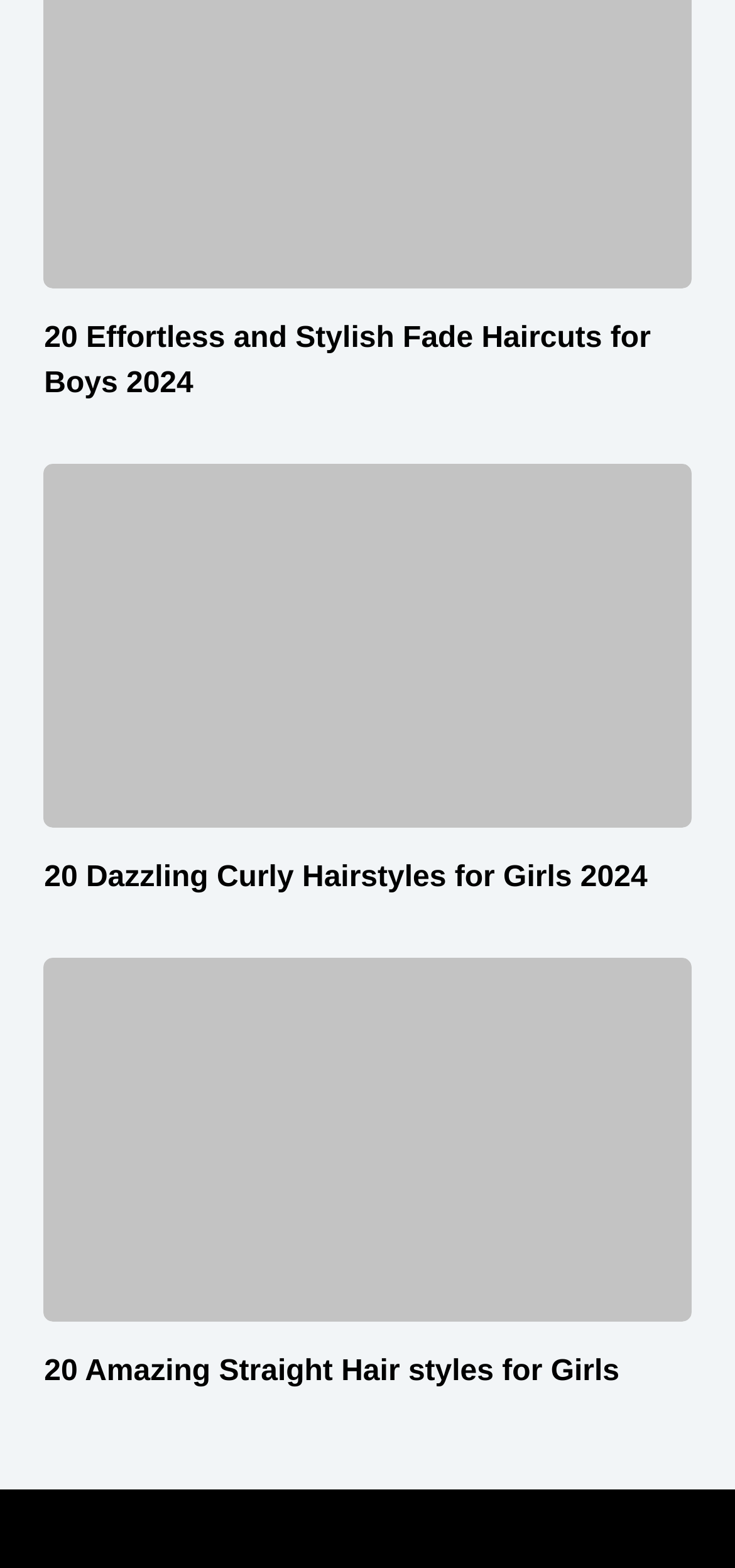Give a concise answer using one word or a phrase to the following question:
How are the haircut styles organized on this webpage?

By category